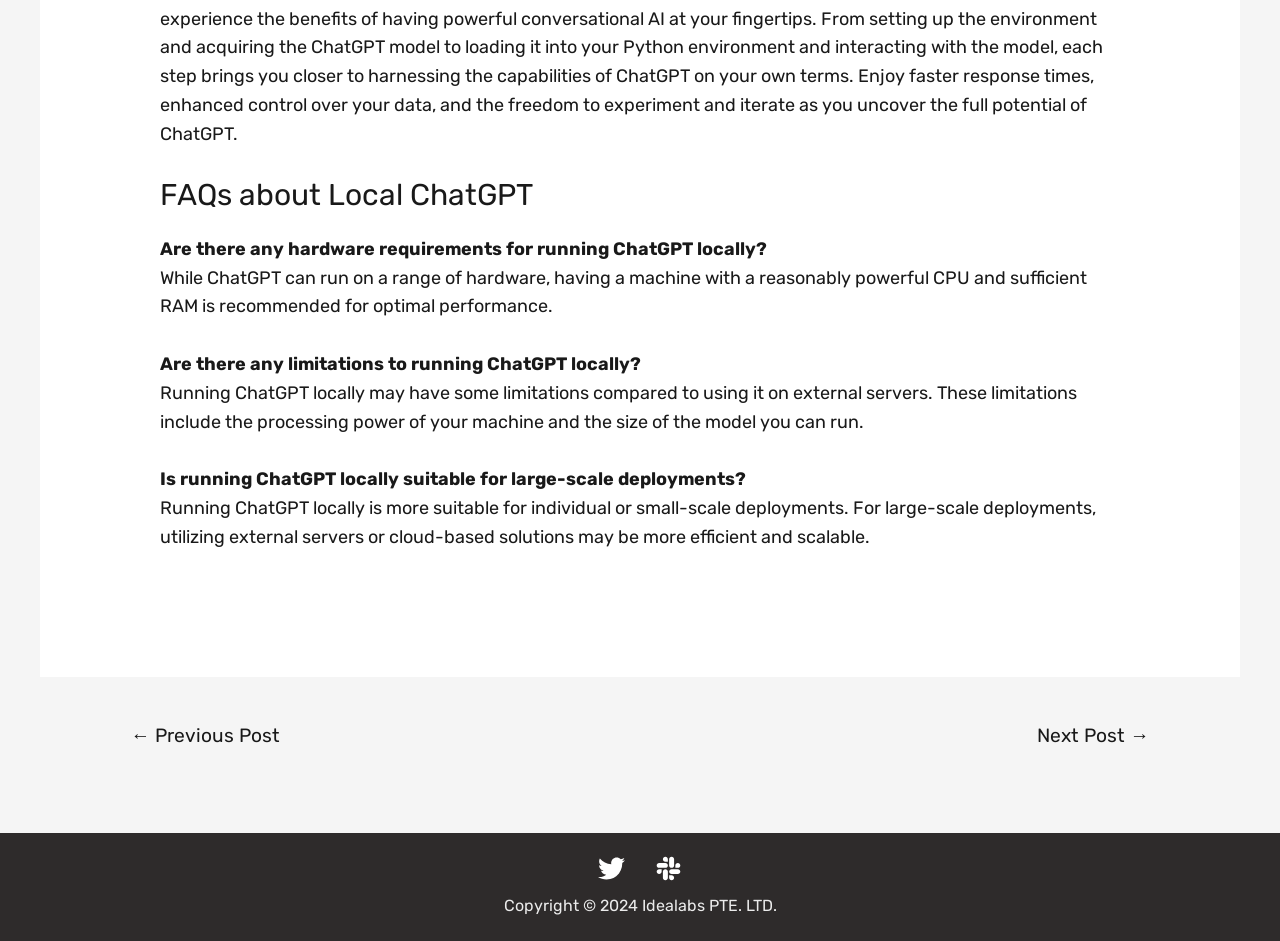Please examine the image and provide a detailed answer to the question: What is recommended for optimal performance of ChatGPT?

According to the answer to the first FAQ, 'While ChatGPT can run on a range of hardware, having a machine with a reasonably powerful CPU and sufficient RAM is recommended for optimal performance.' This suggests that a powerful CPU and sufficient RAM are necessary for optimal performance of ChatGPT.